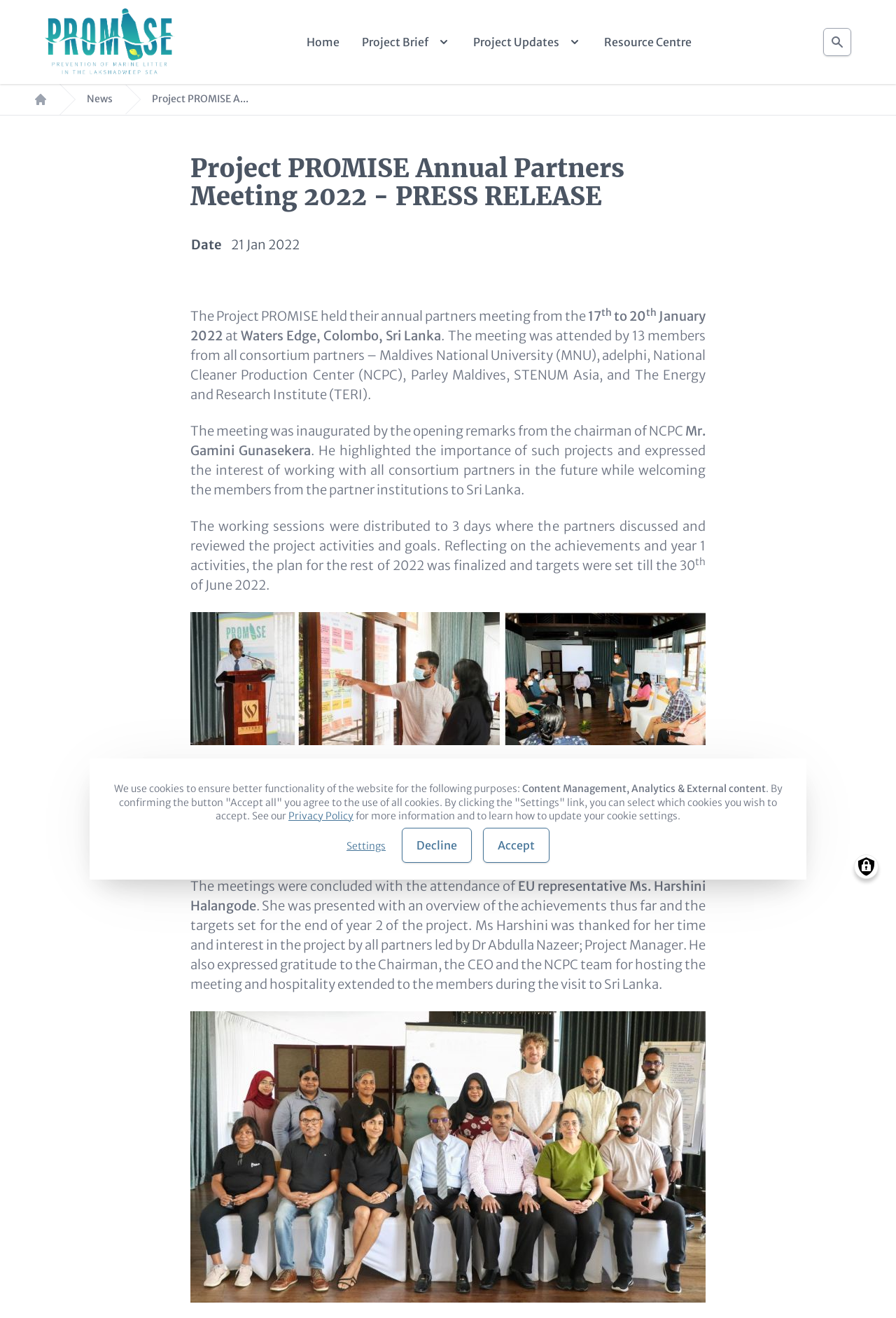Determine the bounding box coordinates of the region that needs to be clicked to achieve the task: "go to resource centre".

[0.674, 0.024, 0.772, 0.039]